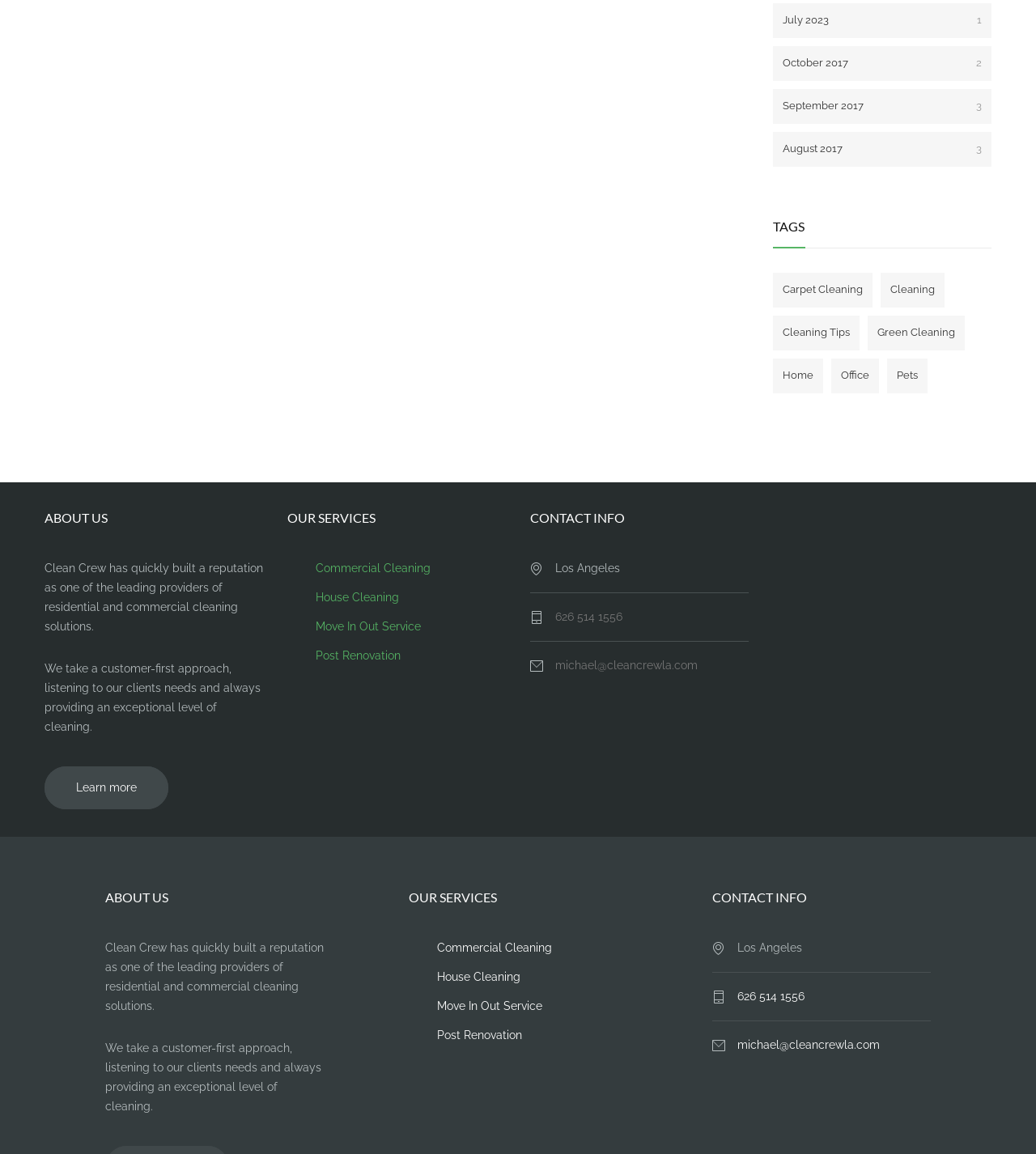Determine the bounding box coordinates of the region I should click to achieve the following instruction: "Click on the 'What is AI Document Processing? Explained' link". Ensure the bounding box coordinates are four float numbers between 0 and 1, i.e., [left, top, right, bottom].

None